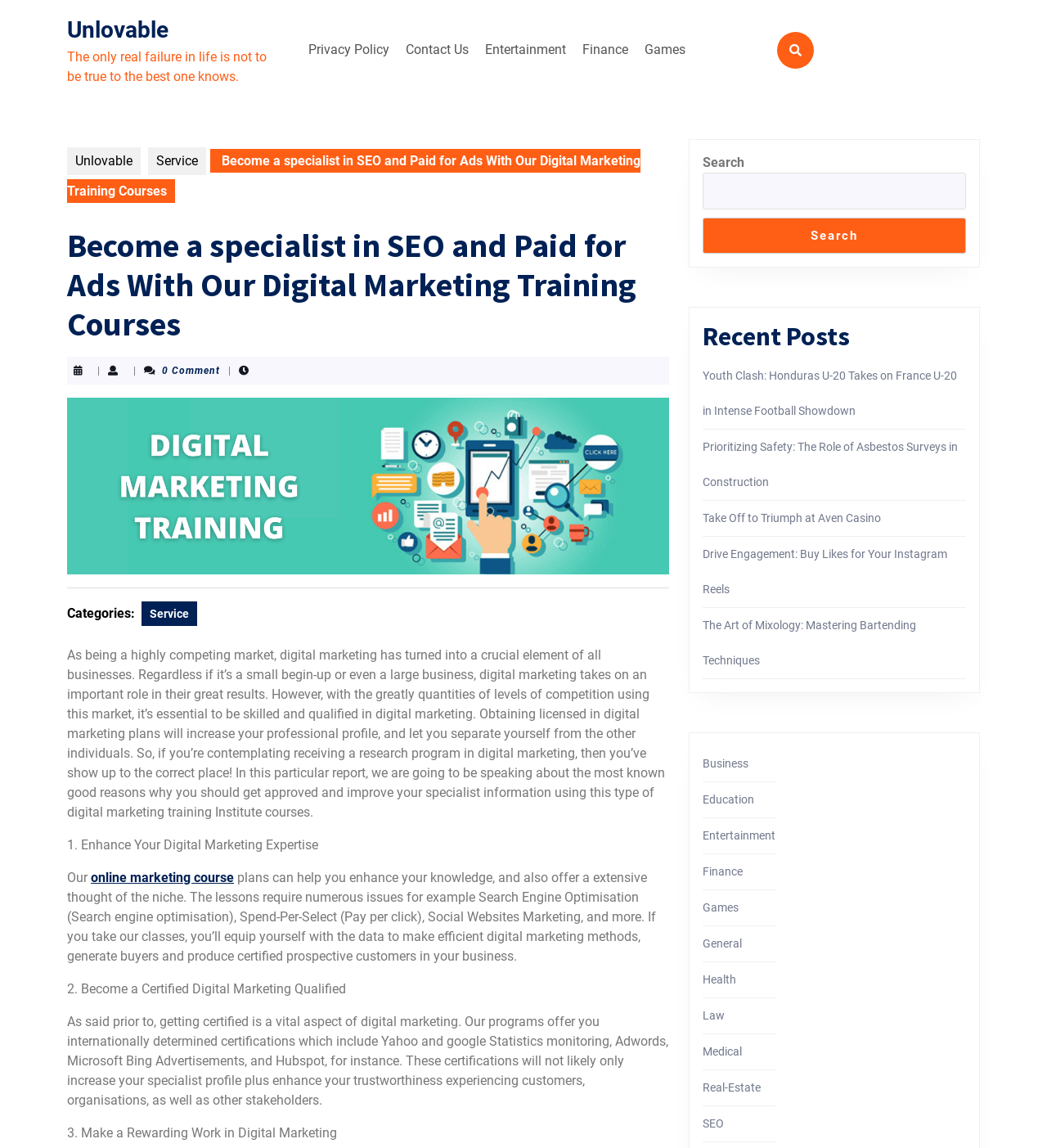Analyze the image and give a detailed response to the question:
What is the purpose of the digital marketing training courses?

I found the purpose of the digital marketing training courses by reading the text under the heading 'Become a specialist in SEO and Paid for Ads With Our Digital Marketing Training Courses'. The text states that the courses can help enhance digital marketing expertise and offer a comprehensive thought of the niche.